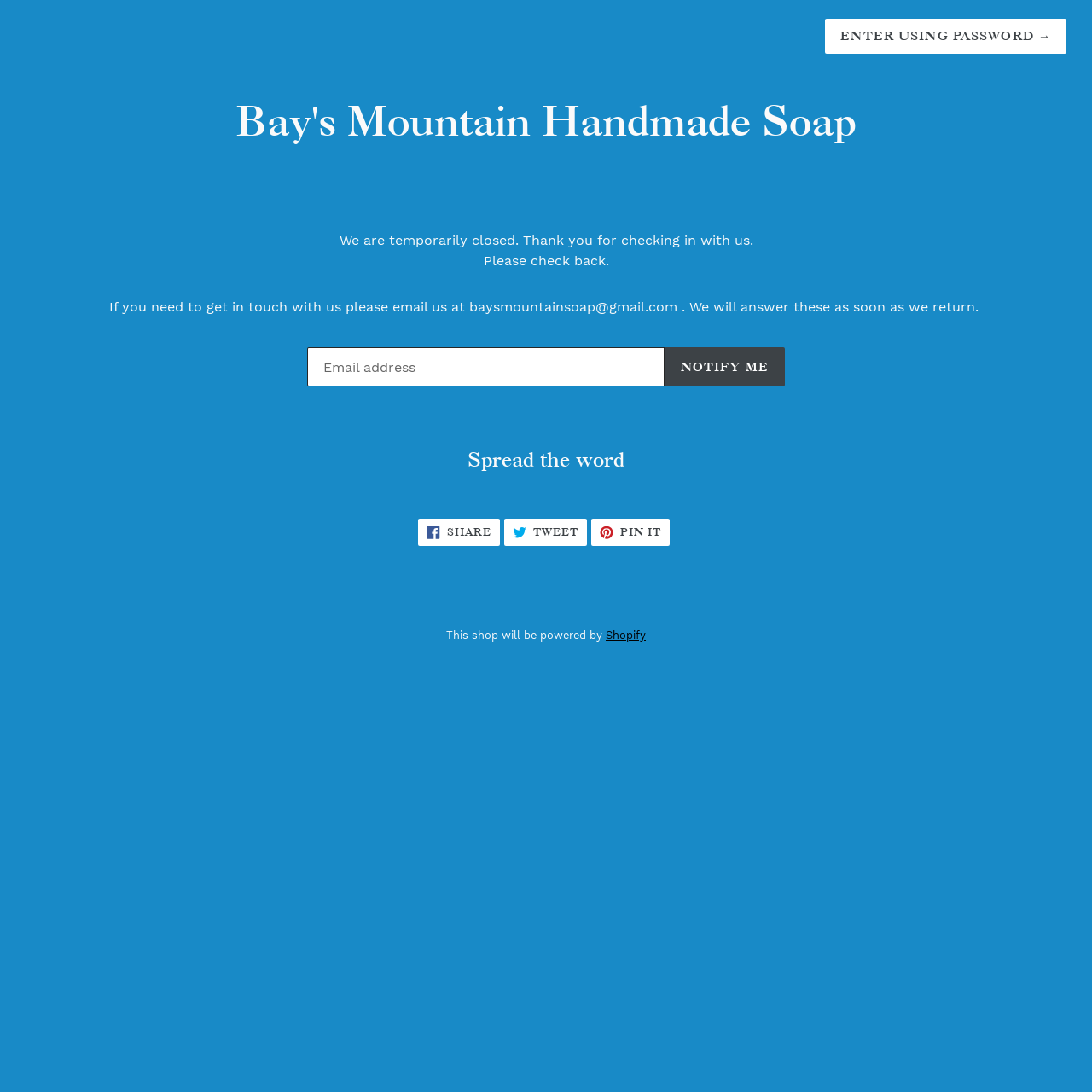Provide a one-word or short-phrase answer to the question:
How can you contact the shop?

Email